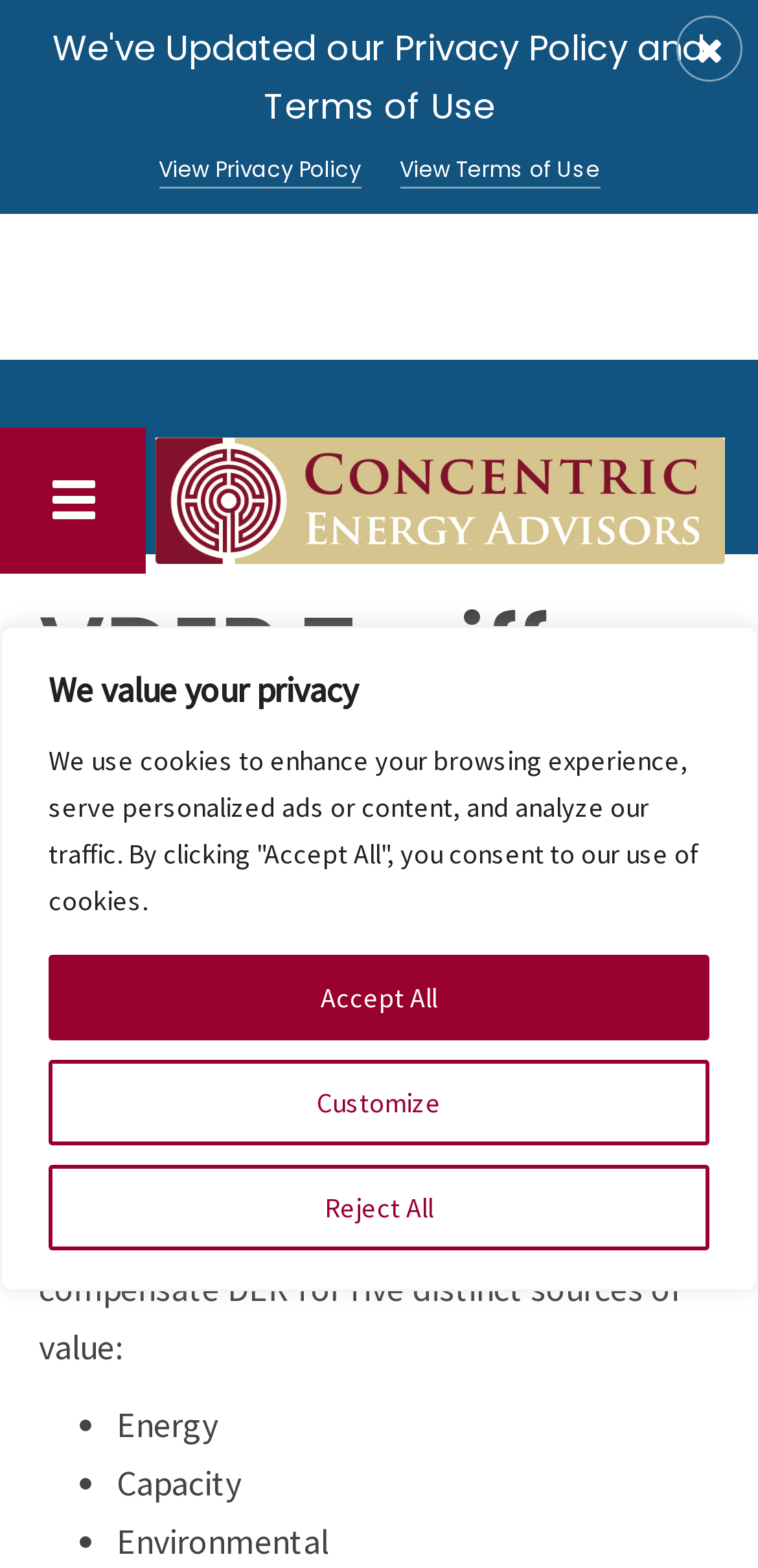Answer the question briefly using a single word or phrase: 
What is the purpose of the VDER tariff?

Compensate Distributed Energy Resources